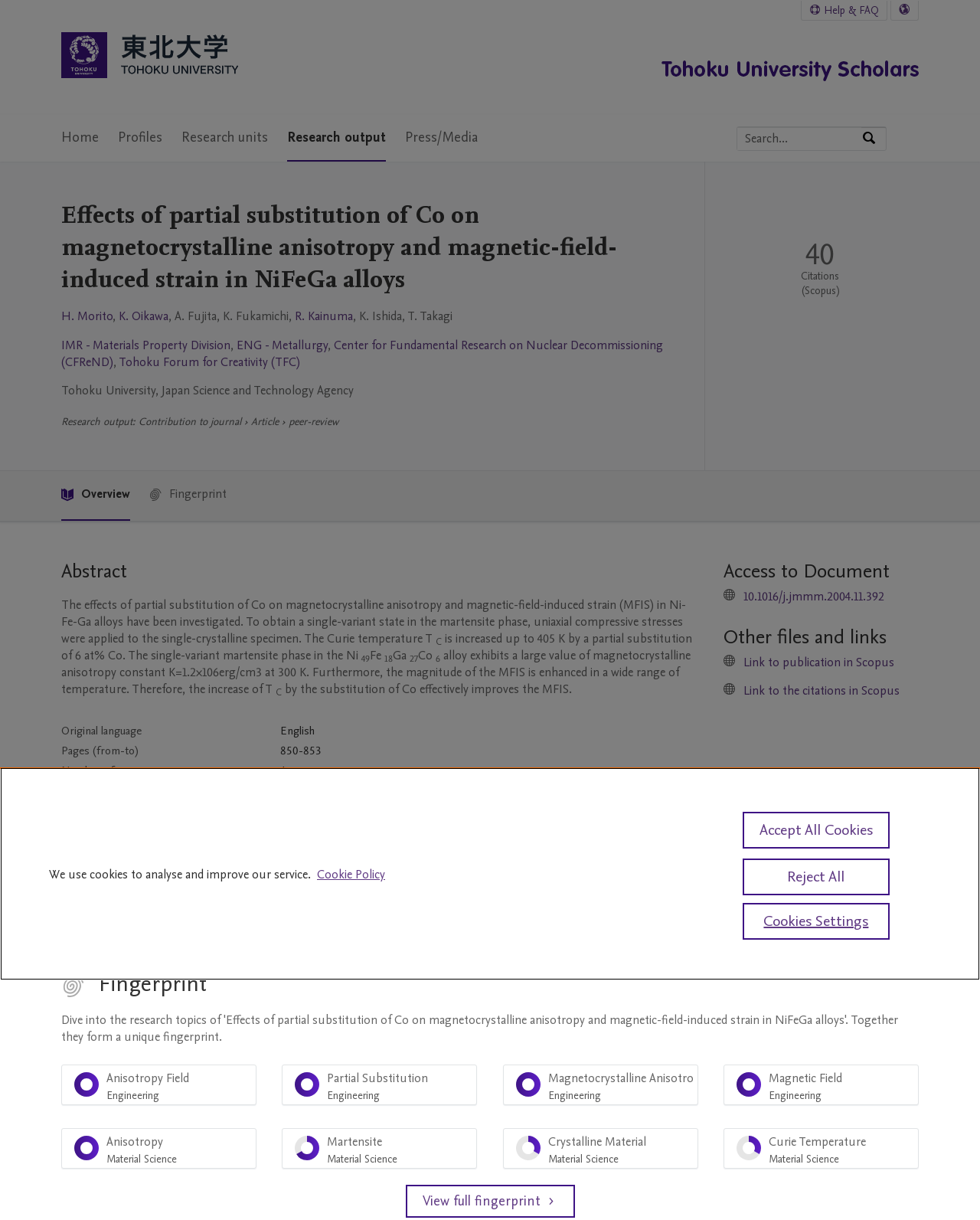What is the journal of the research output?
Based on the visual details in the image, please answer the question thoroughly.

The journal of the research output is Journal of Magnetism and Magnetic Materials, which is a peer-reviewed journal. The webpage provides a link to the journal, indicating that the research output has been published in this journal.